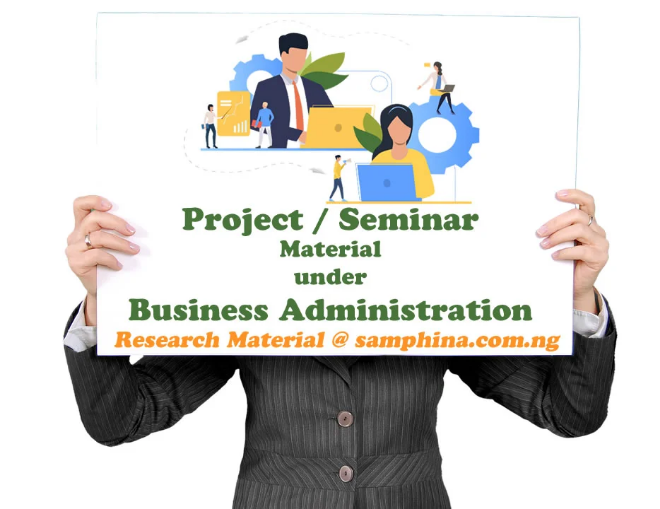Provide a comprehensive description of the image.

The image features a professional-looking individual dressed in a suit, holding a board that prominently displays the text "Project / Seminar Material under Business Administration." This message emphasizes the academic nature of the content, indicating it is related to research materials provided by Samphina Academy. The background includes illustrations of business professionals engaged in various activities, such as discussing ideas and working on laptops, which visually reinforces the theme of business and academic collaboration. The overall presentation suggests a focus on educational resources and materials relevant to business administration studies.